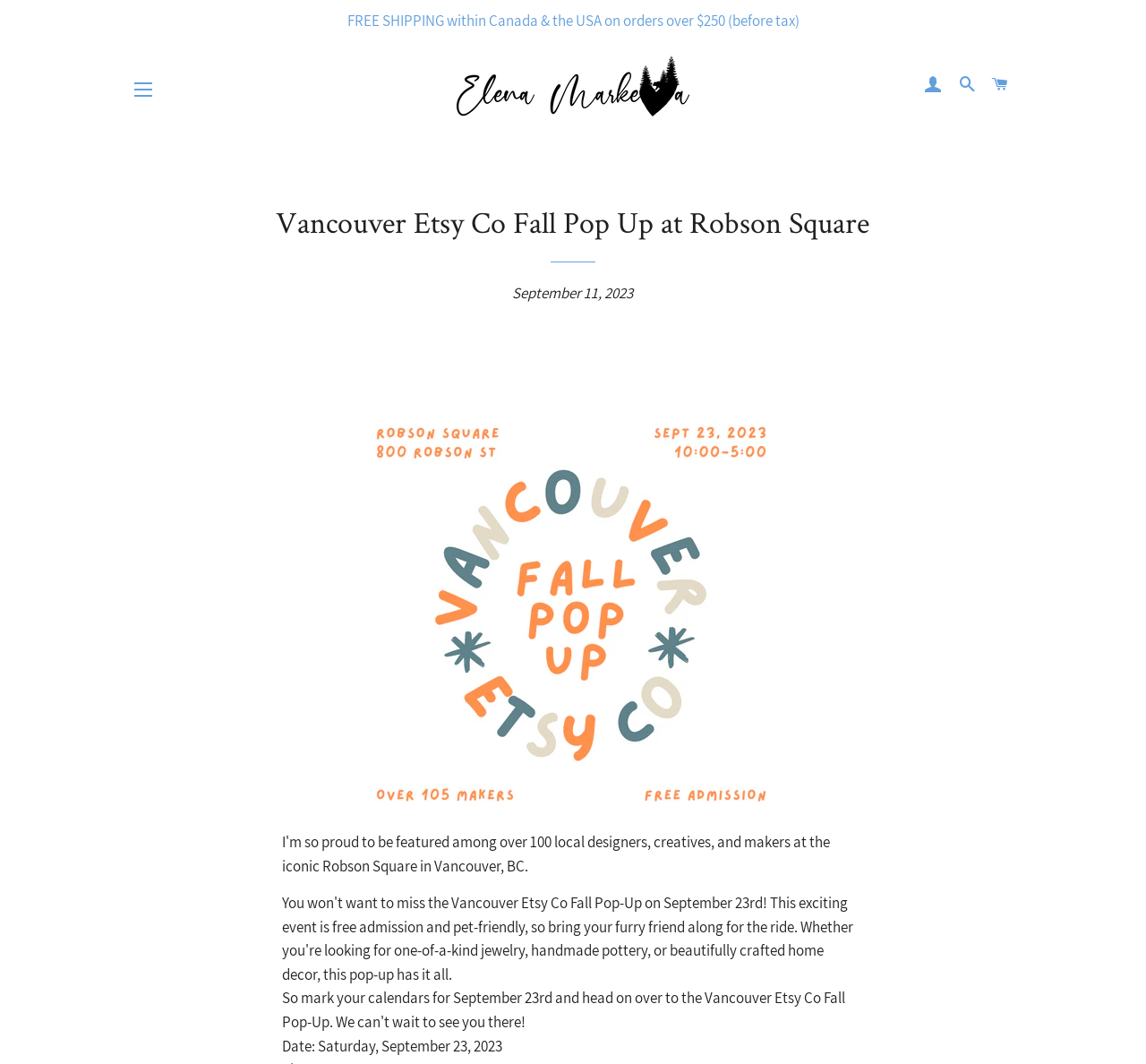Is the cart empty?
Observe the image and answer the question with a one-word or short phrase response.

Unknown